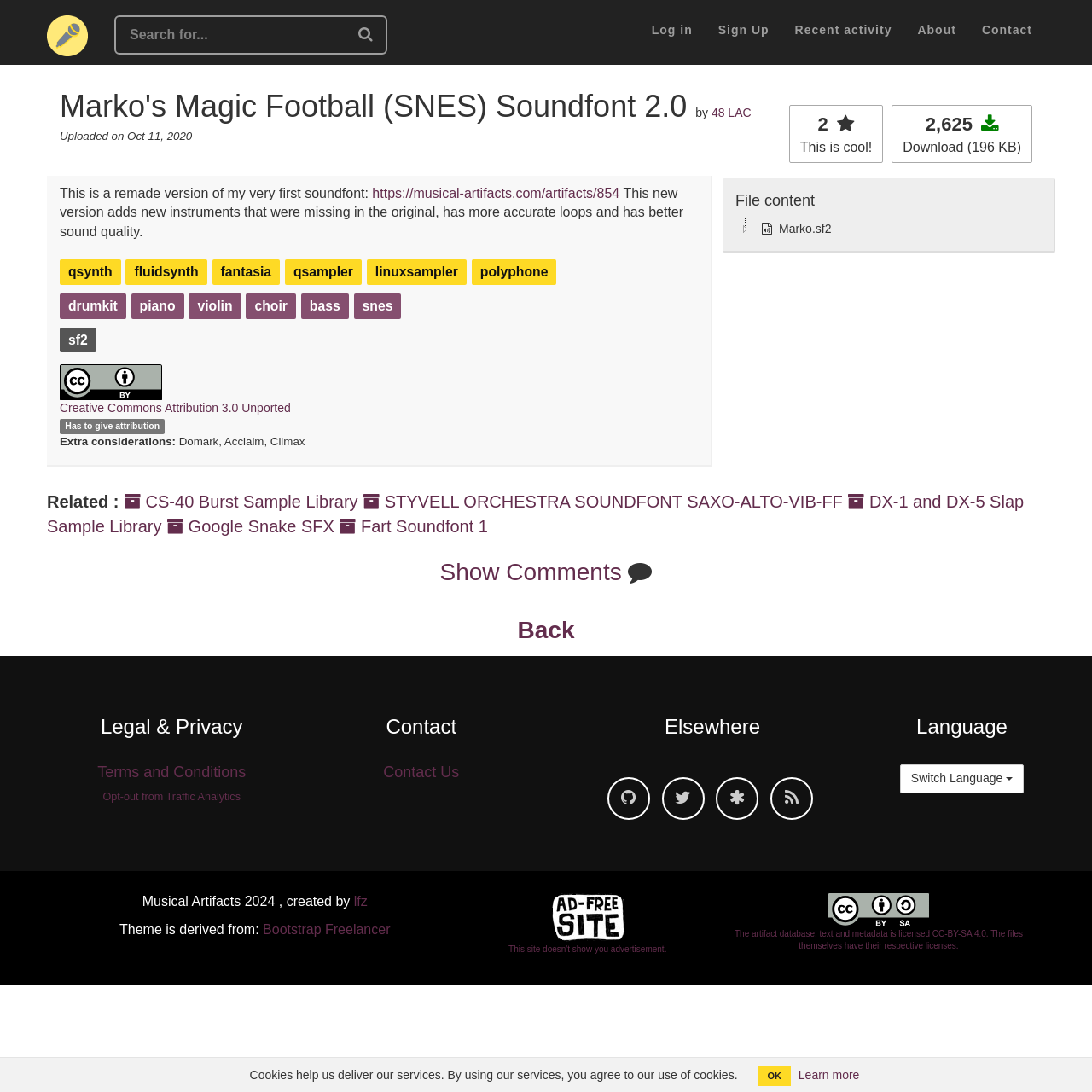Who is the creator of the soundfont?
Provide a short answer using one word or a brief phrase based on the image.

48 LAC